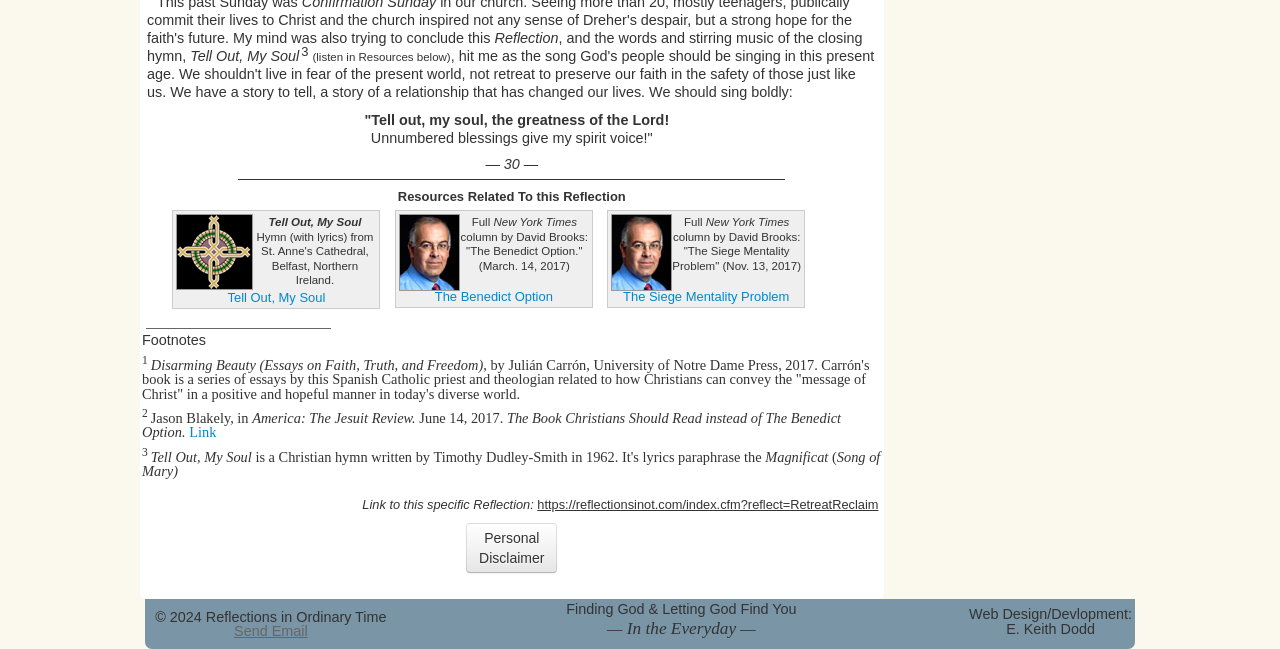What is the name of the cathedral logo displayed?
Refer to the image and respond with a one-word or short-phrase answer.

Belfast Cathedral Logo